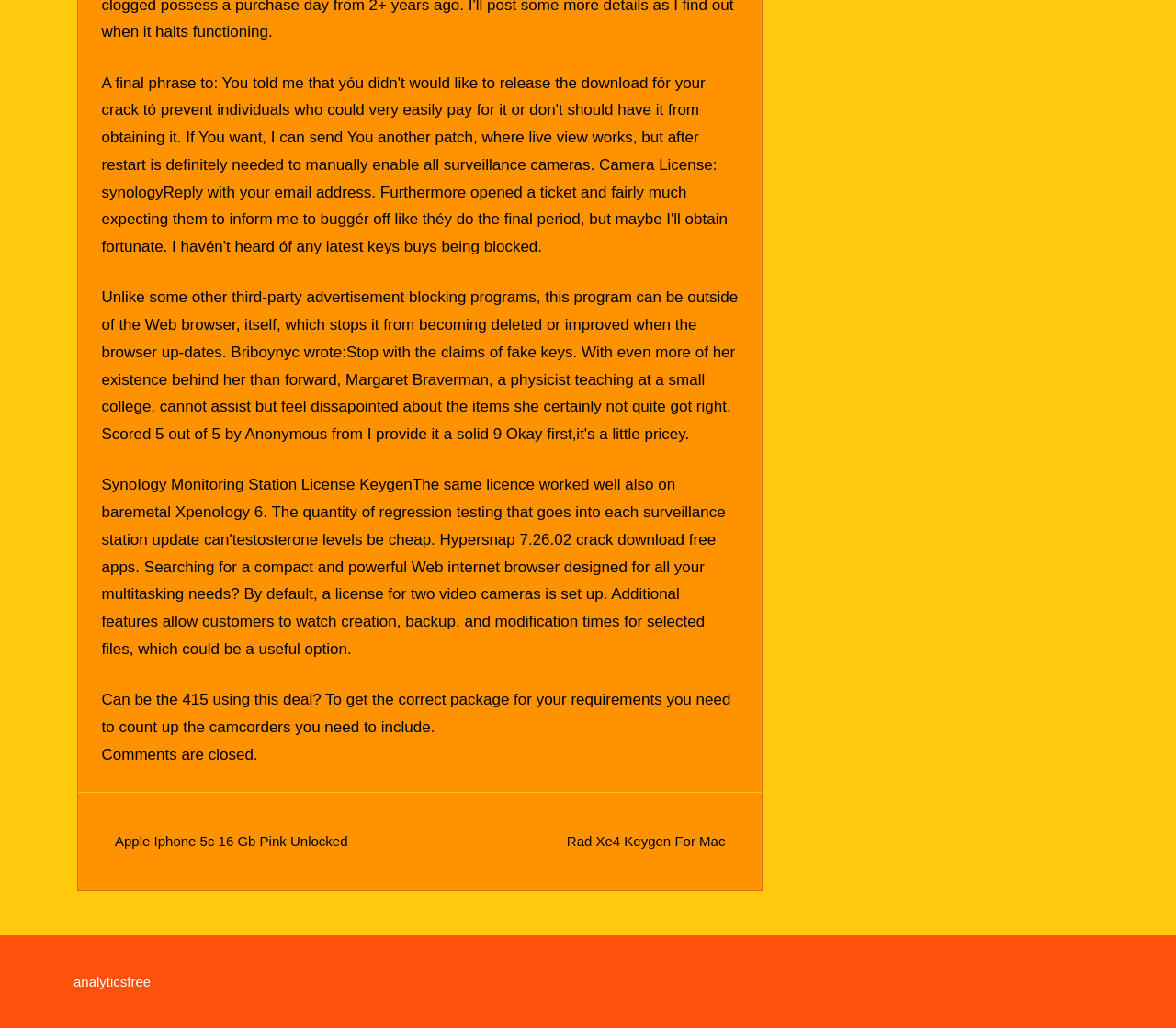Provide the bounding box coordinates for the UI element described in this sentence: "analyticsfree". The coordinates should be four float values between 0 and 1, i.e., [left, top, right, bottom].

[0.062, 0.947, 0.128, 0.962]